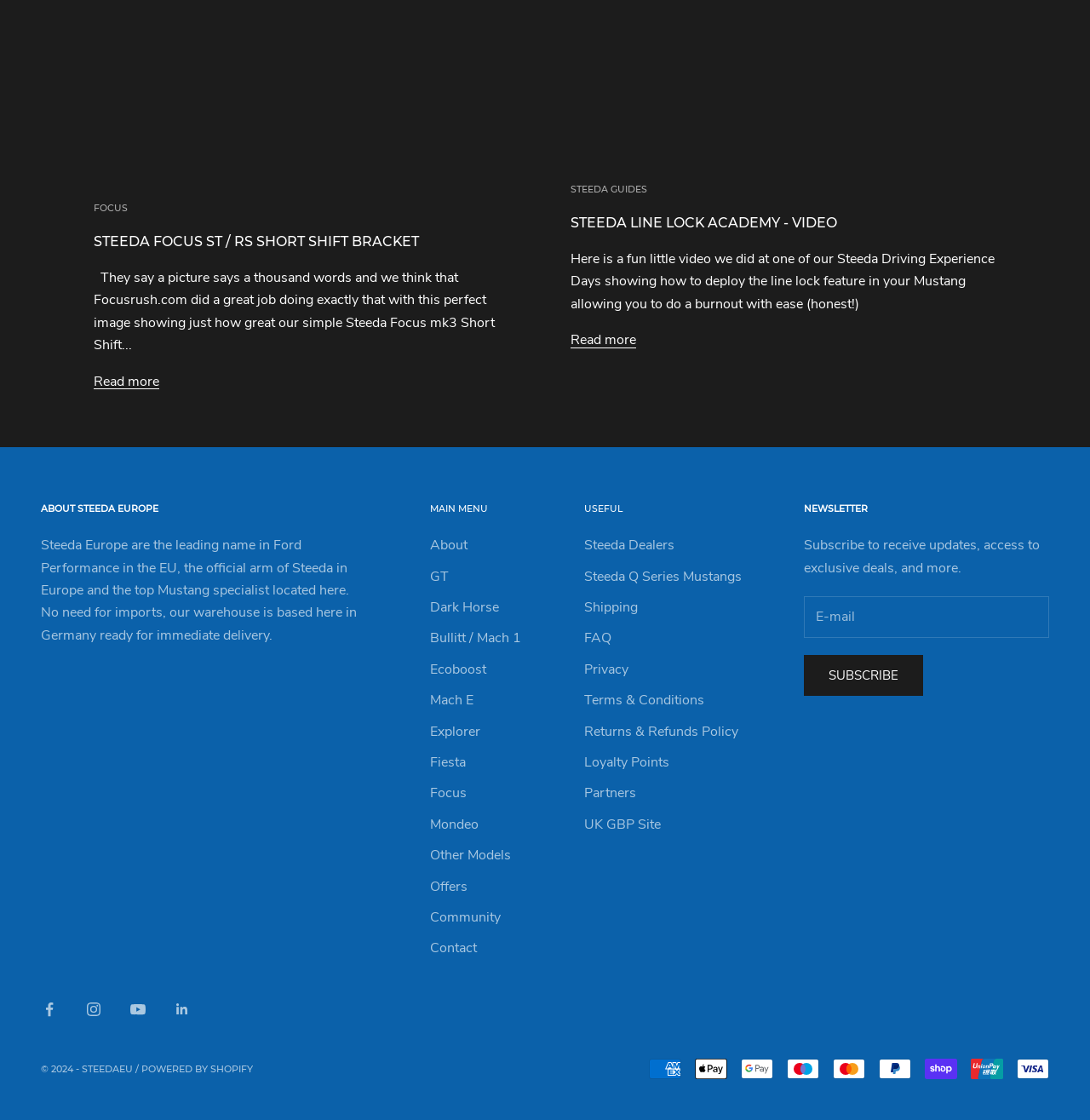Please identify the bounding box coordinates of the element that needs to be clicked to execute the following command: "Subscribe to the newsletter". Provide the bounding box using four float numbers between 0 and 1, formatted as [left, top, right, bottom].

[0.737, 0.585, 0.847, 0.621]